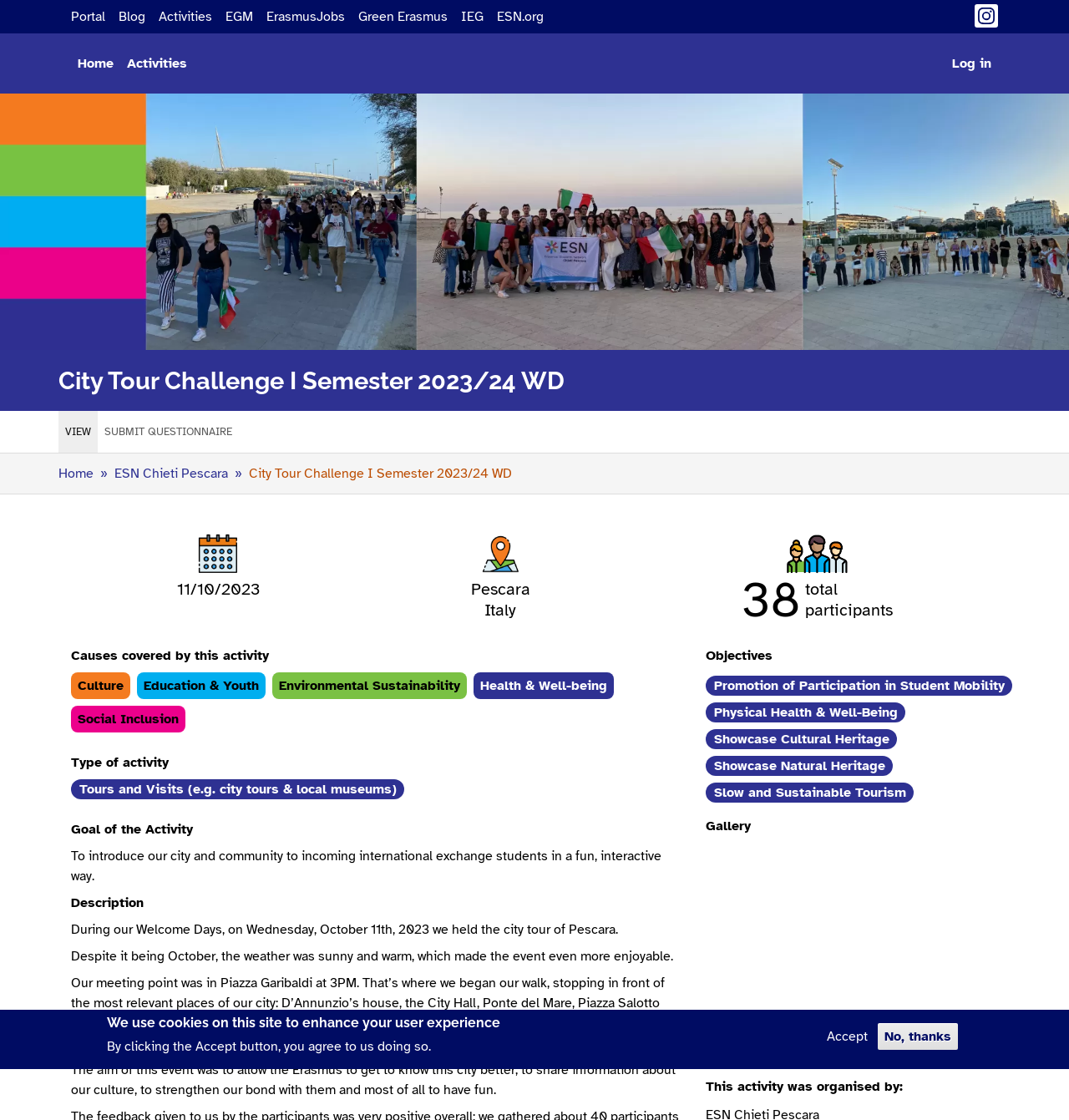Refer to the image and provide an in-depth answer to the question: 
How many participants were there in the City Tour Challenge?

The answer can be found in the section where it is mentioned that there were 38 participants in the activity.